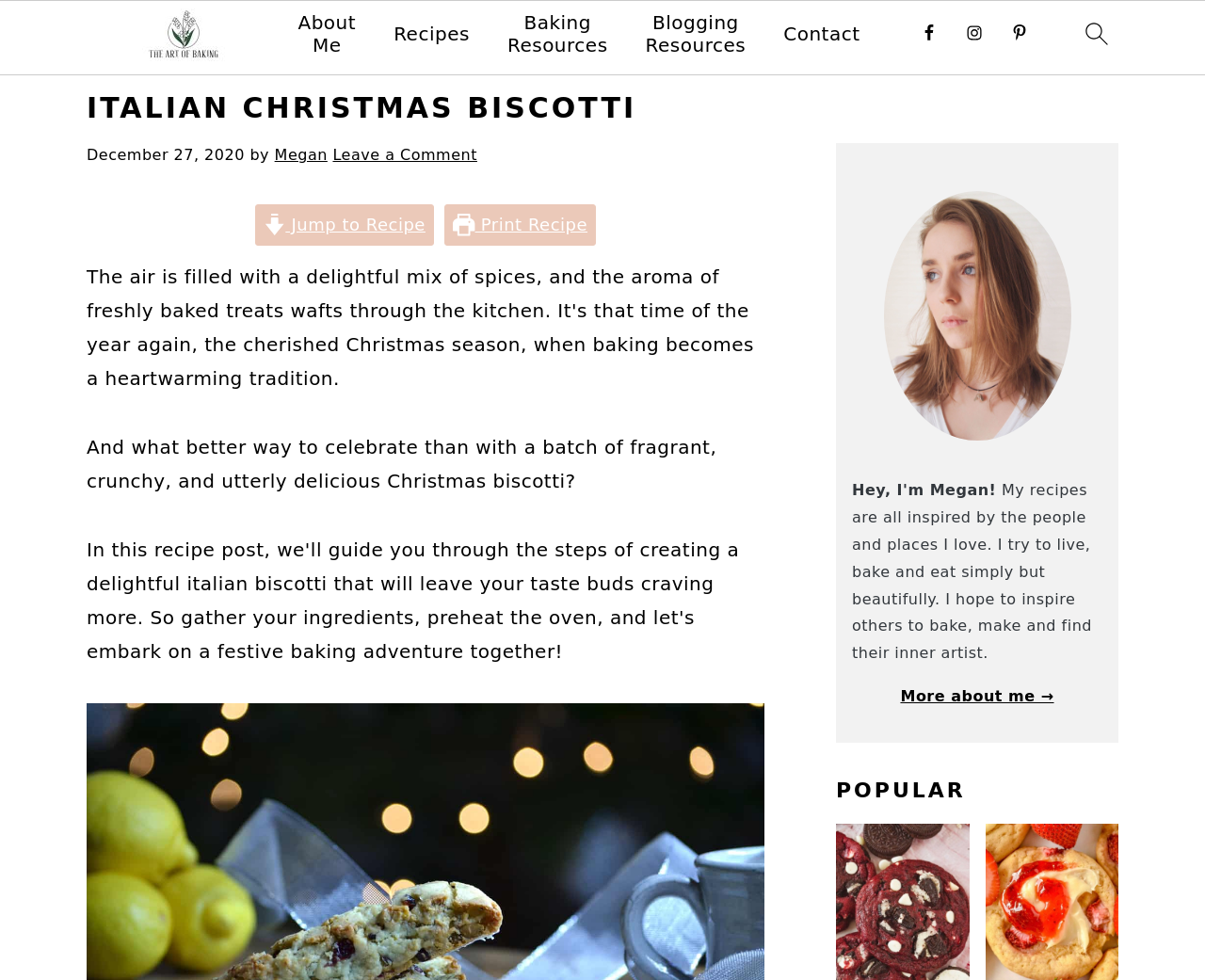Locate the bounding box coordinates of the clickable area needed to fulfill the instruction: "go to homepage".

[0.074, 0.0, 0.23, 0.078]